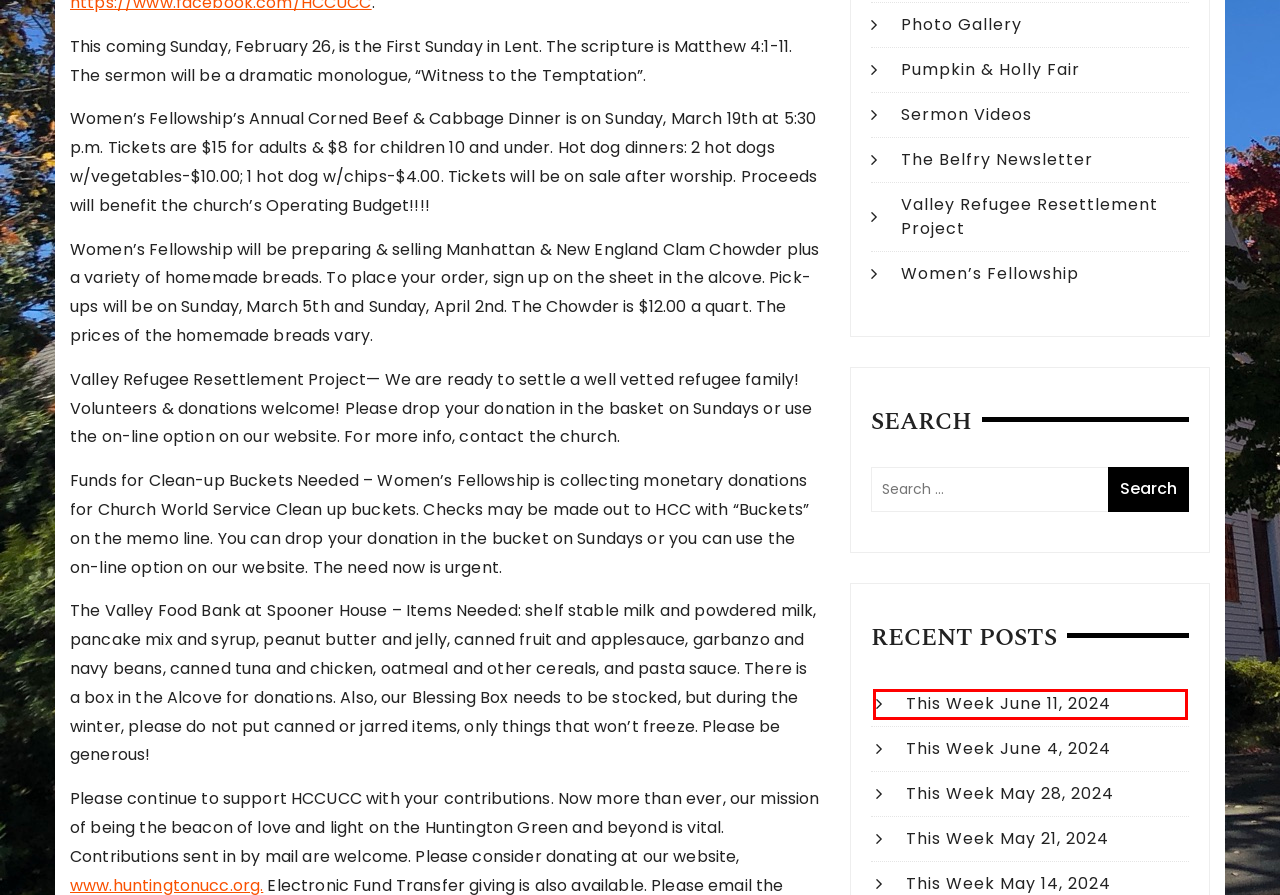Observe the screenshot of a webpage with a red bounding box highlighting an element. Choose the webpage description that accurately reflects the new page after the element within the bounding box is clicked. Here are the candidates:
A. Sermon Videos – Huntington Congregational Church
B. Women’s Fellowship – Huntington Congregational Church
C. This Week May 28, 2024 – Huntington Congregational Church
D. This Week June 4, 2024 – Huntington Congregational Church
E. Photo Gallery – Huntington Congregational Church
F. This Week May 21, 2024 – Huntington Congregational Church
G. Blog – Huntington Congregational Church
H. This Week June 11, 2024 – Huntington Congregational Church

H